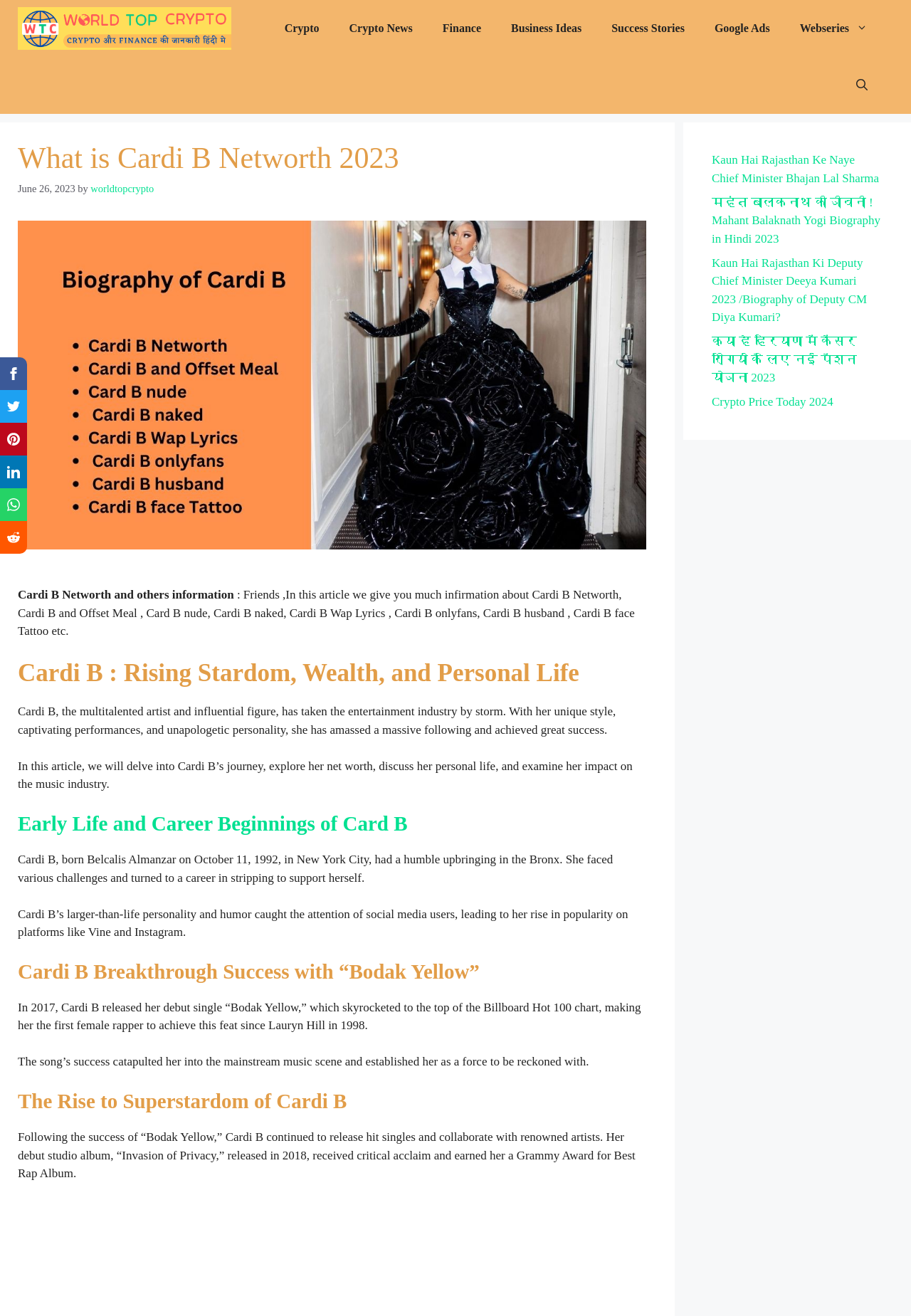Reply to the question with a brief word or phrase: What is the occupation of Cardi B before her rise to fame?

stripper